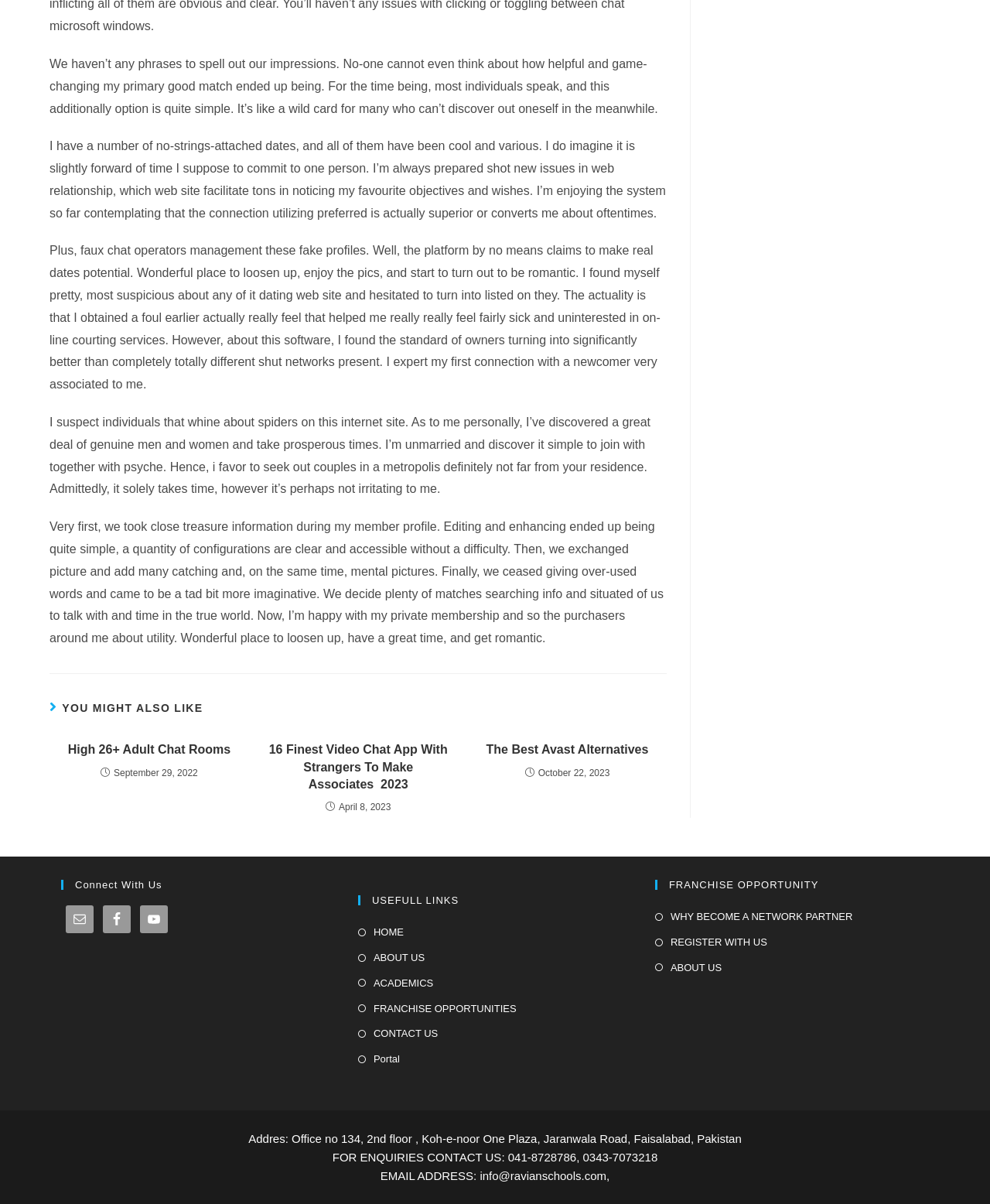Determine the bounding box coordinates for the clickable element required to fulfill the instruction: "Follow the '16 Finest Video Chat App With Strangers To Make Friends 2023' link". Provide the coordinates as four float numbers between 0 and 1, i.e., [left, top, right, bottom].

[0.271, 0.616, 0.453, 0.659]